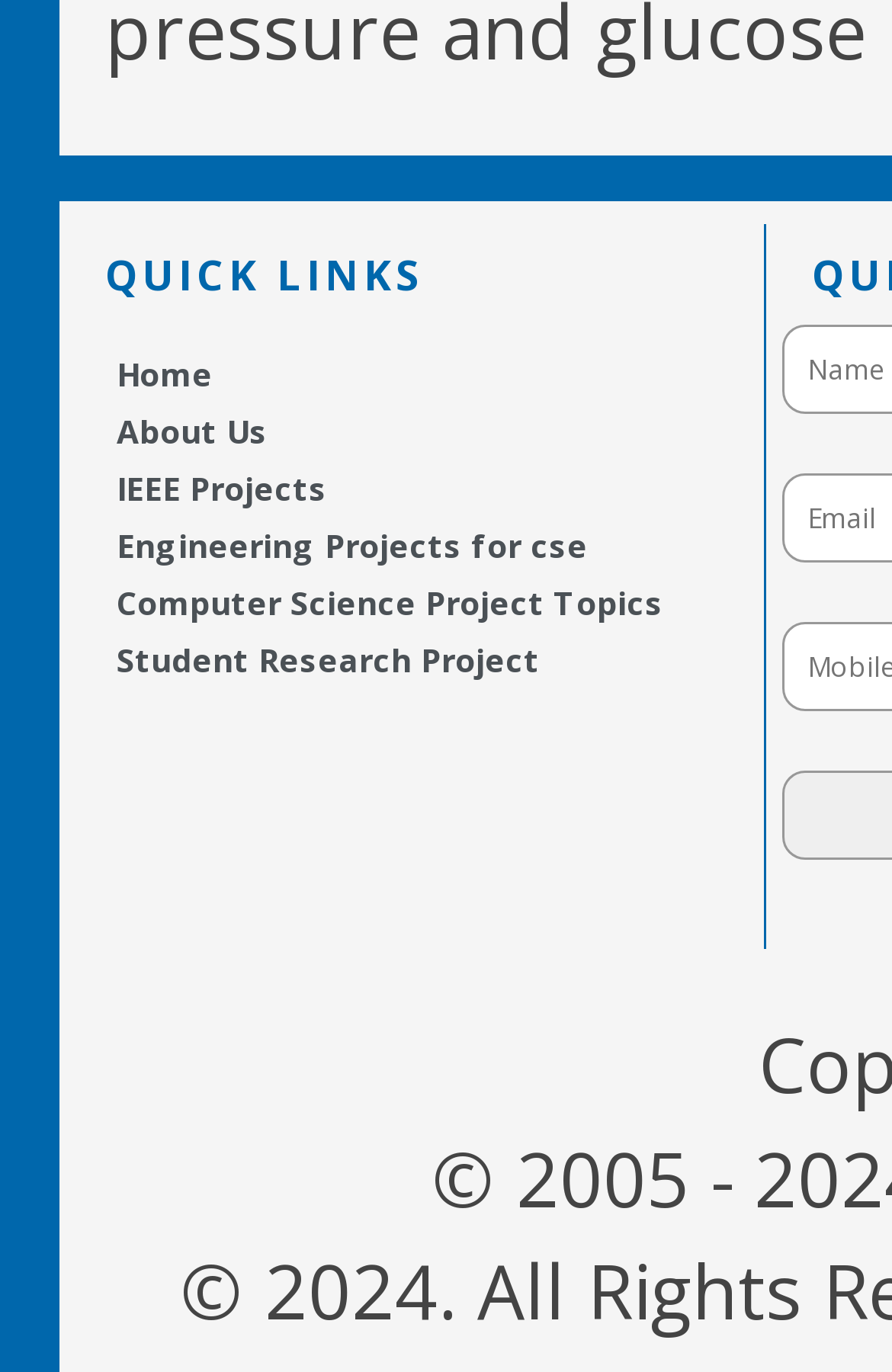What is the first link under 'QUICK LINKS'?
Give a comprehensive and detailed explanation for the question.

The first link under the 'QUICK LINKS' heading is 'Home', which is located at the top-left of the webpage with a bounding box of [0.131, 0.257, 0.238, 0.288].